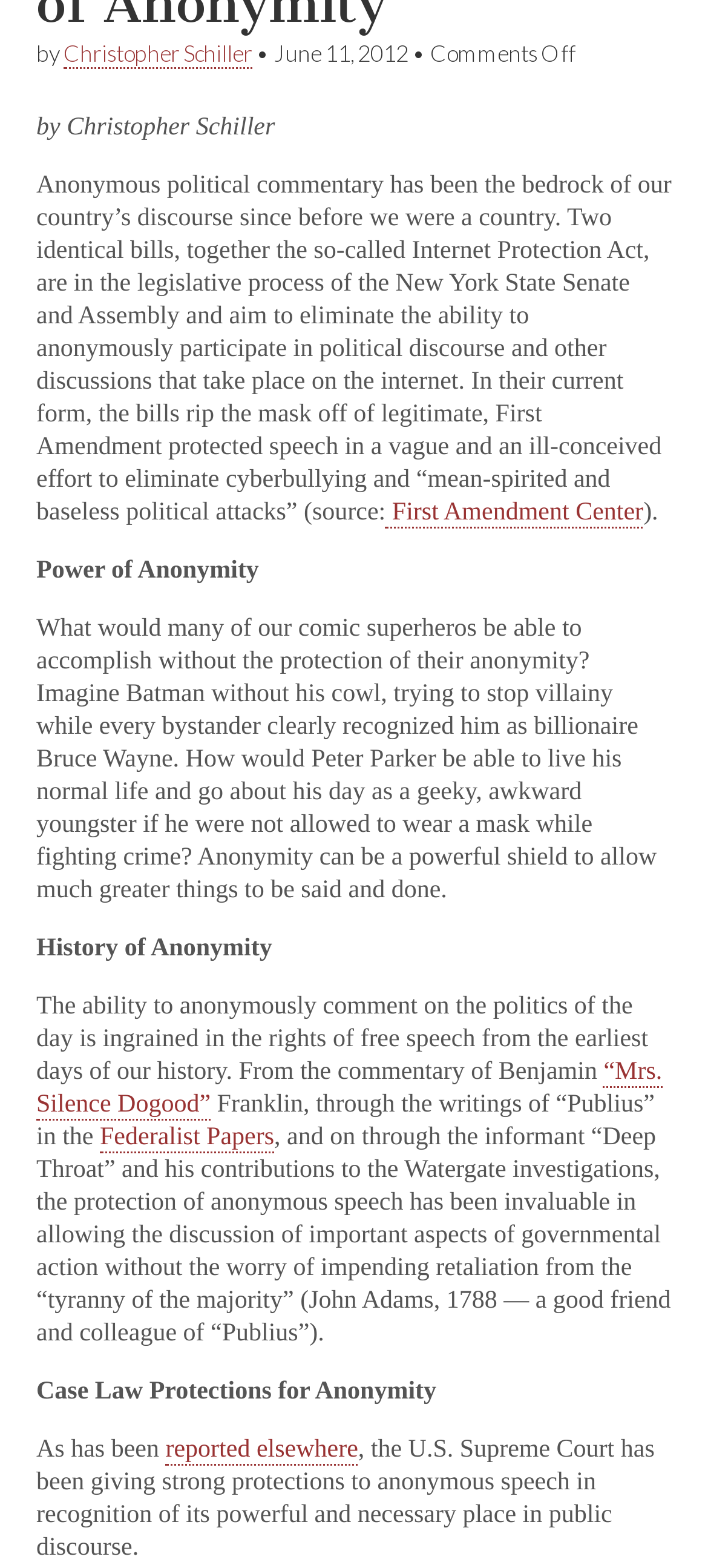What is the main topic of the article?
Please ensure your answer is as detailed and informative as possible.

The article discusses the importance of anonymity on the internet, specifically in the context of political commentary and the proposed Internet Protection Act in New York.